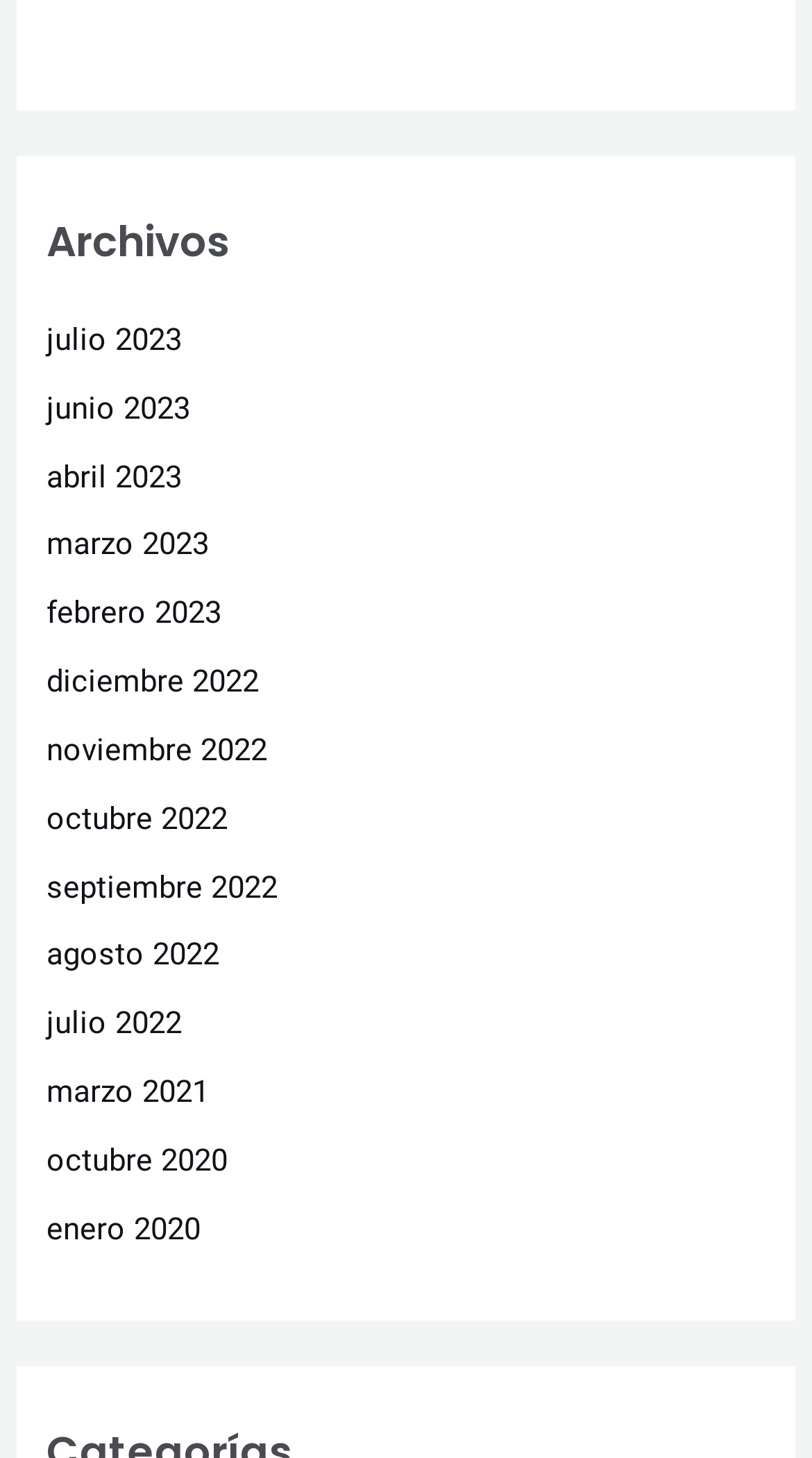How many links are available under the navigation section?
Look at the image and provide a short answer using one word or a phrase.

15